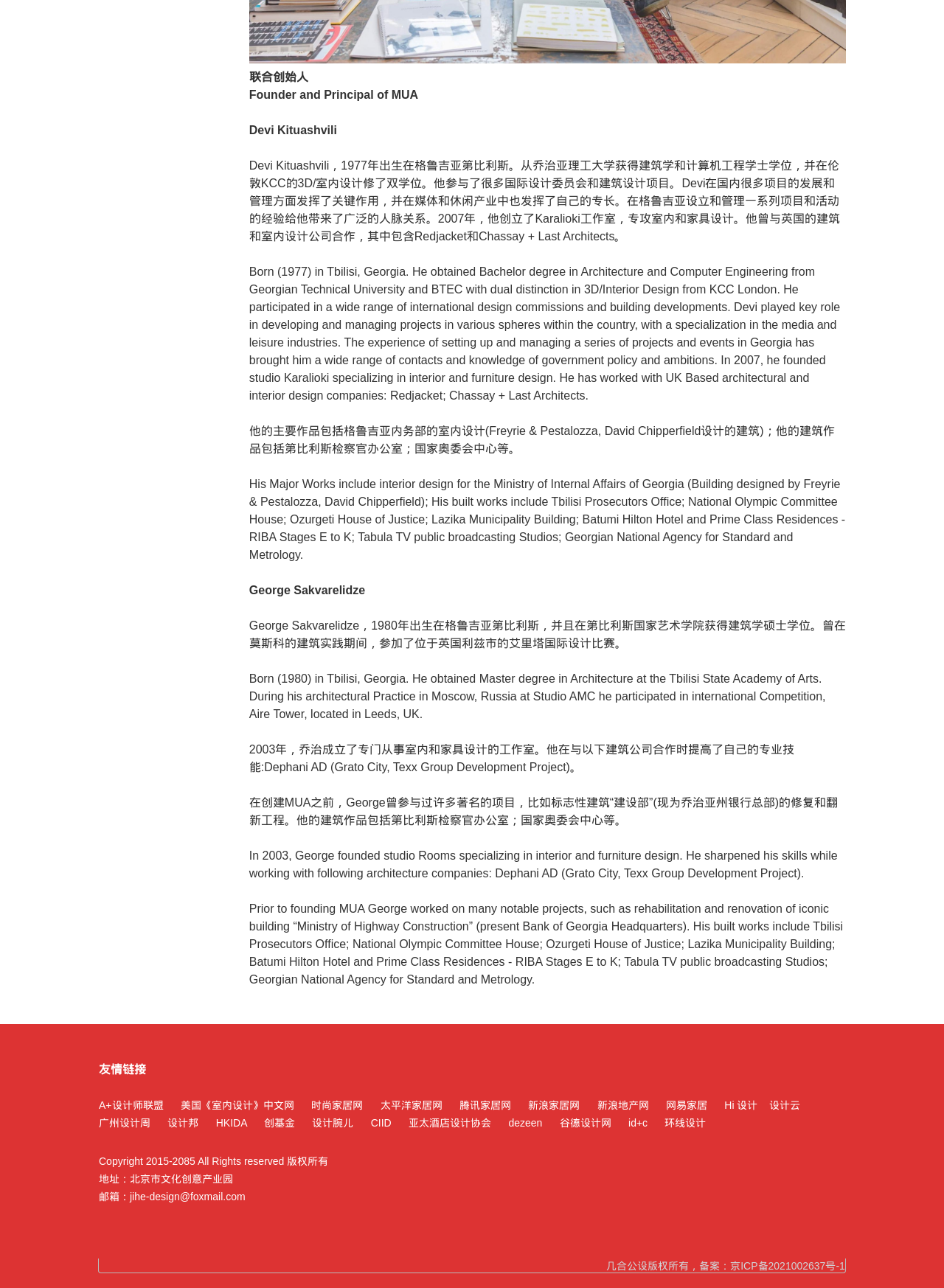What is the profession of Devi Kituashvili?
Use the image to give a comprehensive and detailed response to the question.

Based on the text, Devi Kituashvili is an architect who obtained a Bachelor's degree in Architecture and Computer Engineering from Georgian Technical University and has worked on various international design commissions and building developments.